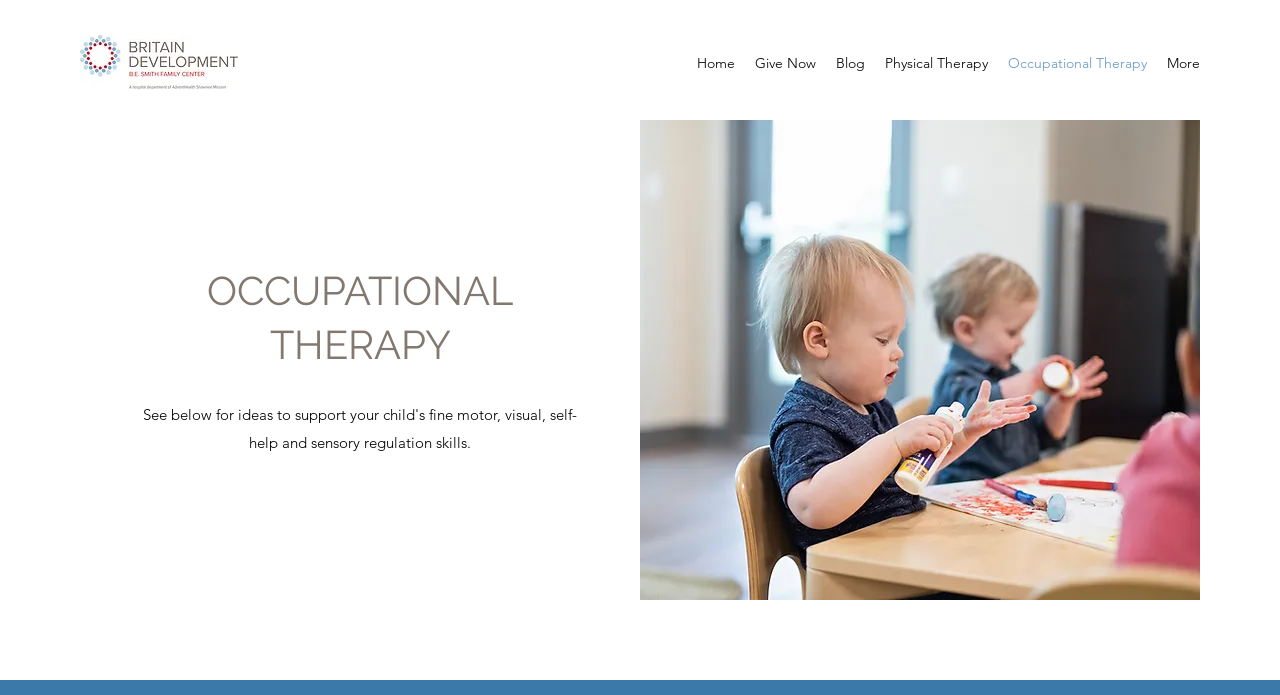Please find the bounding box for the UI element described by: "Give Now".

[0.582, 0.069, 0.645, 0.112]